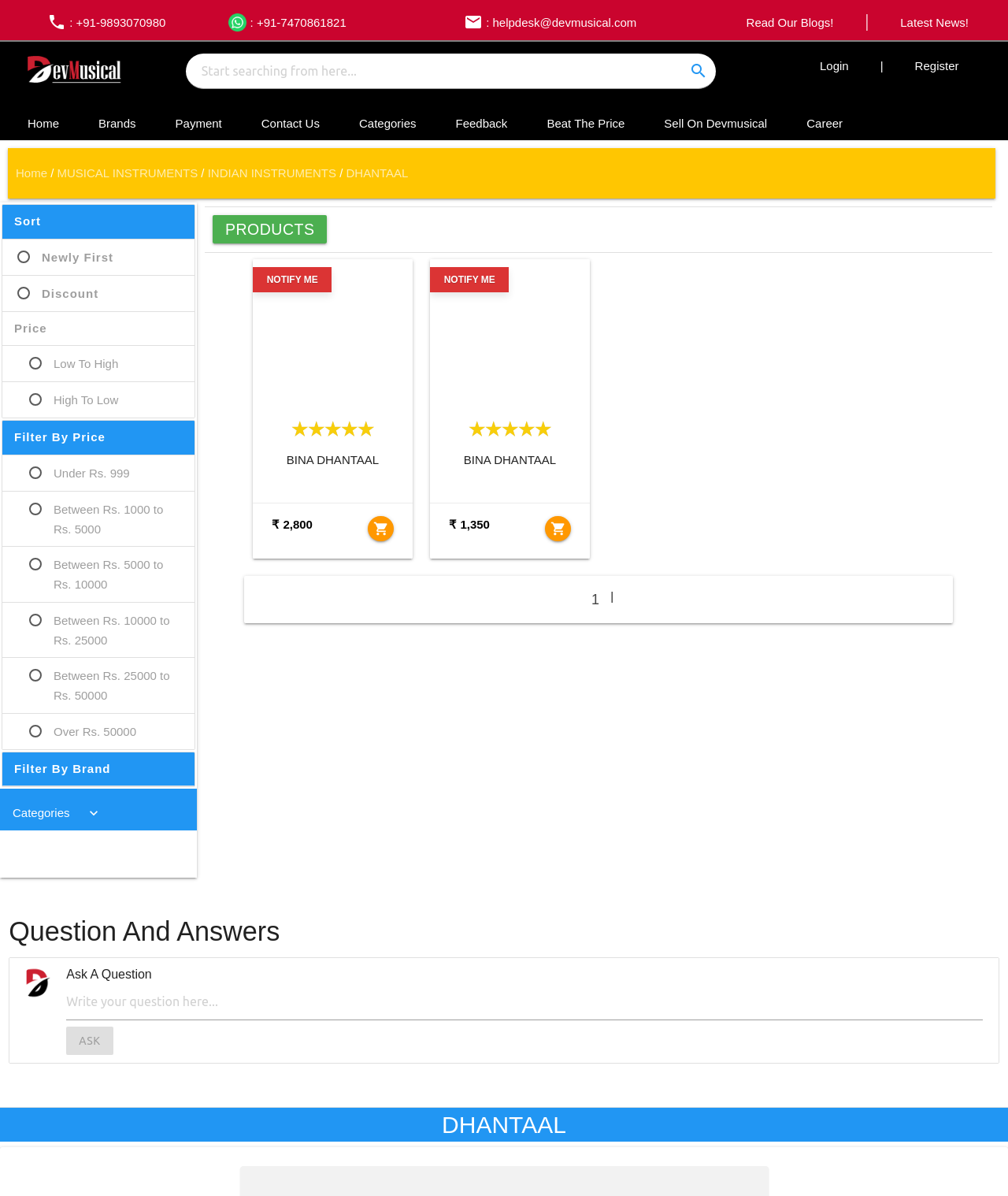Give a concise answer of one word or phrase to the question: 
What is the phone number for Devmusical?

+91-9893070980